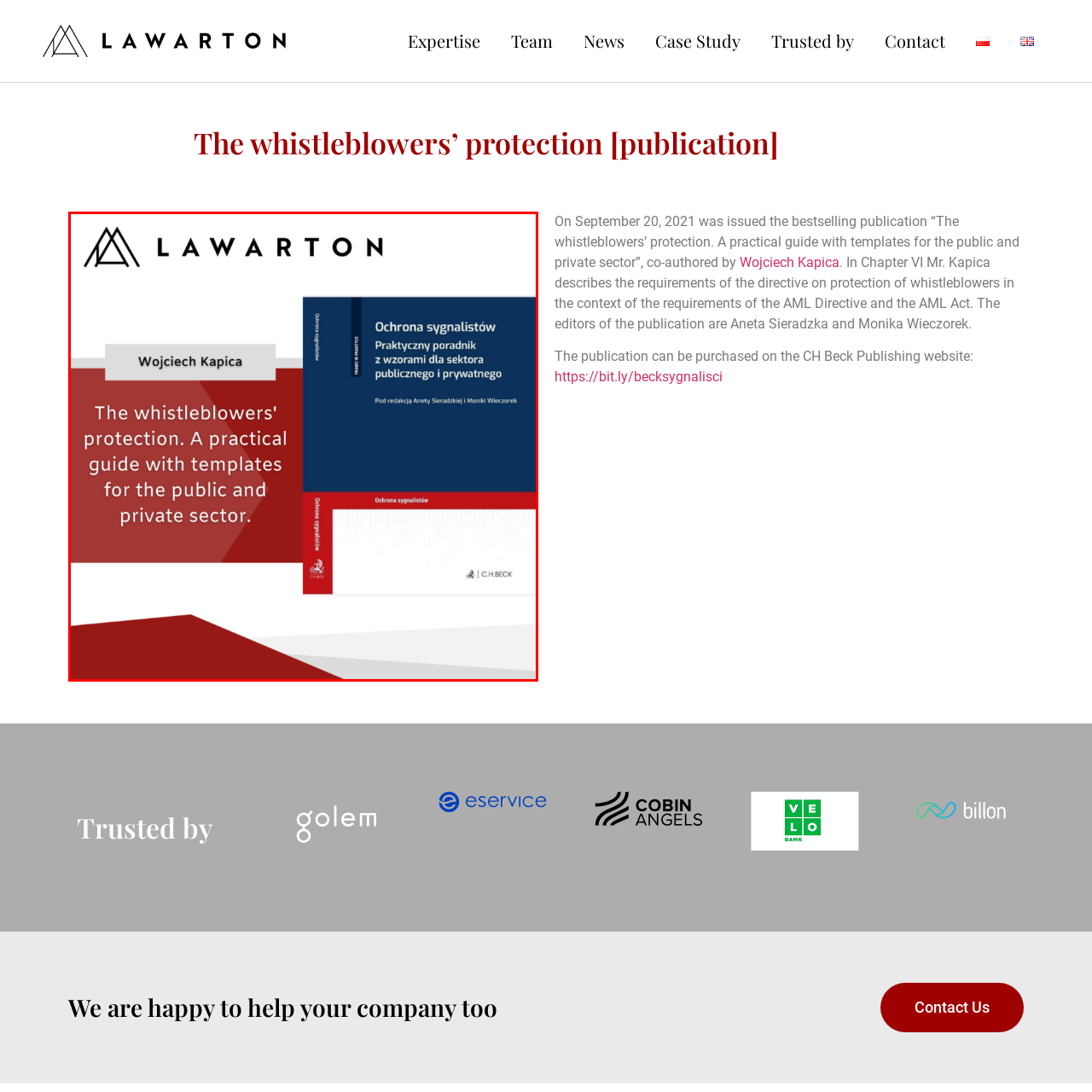Refer to the image within the red outline and provide a one-word or phrase answer to the question:
Who is the author of the publication?

Wojciech Kapica